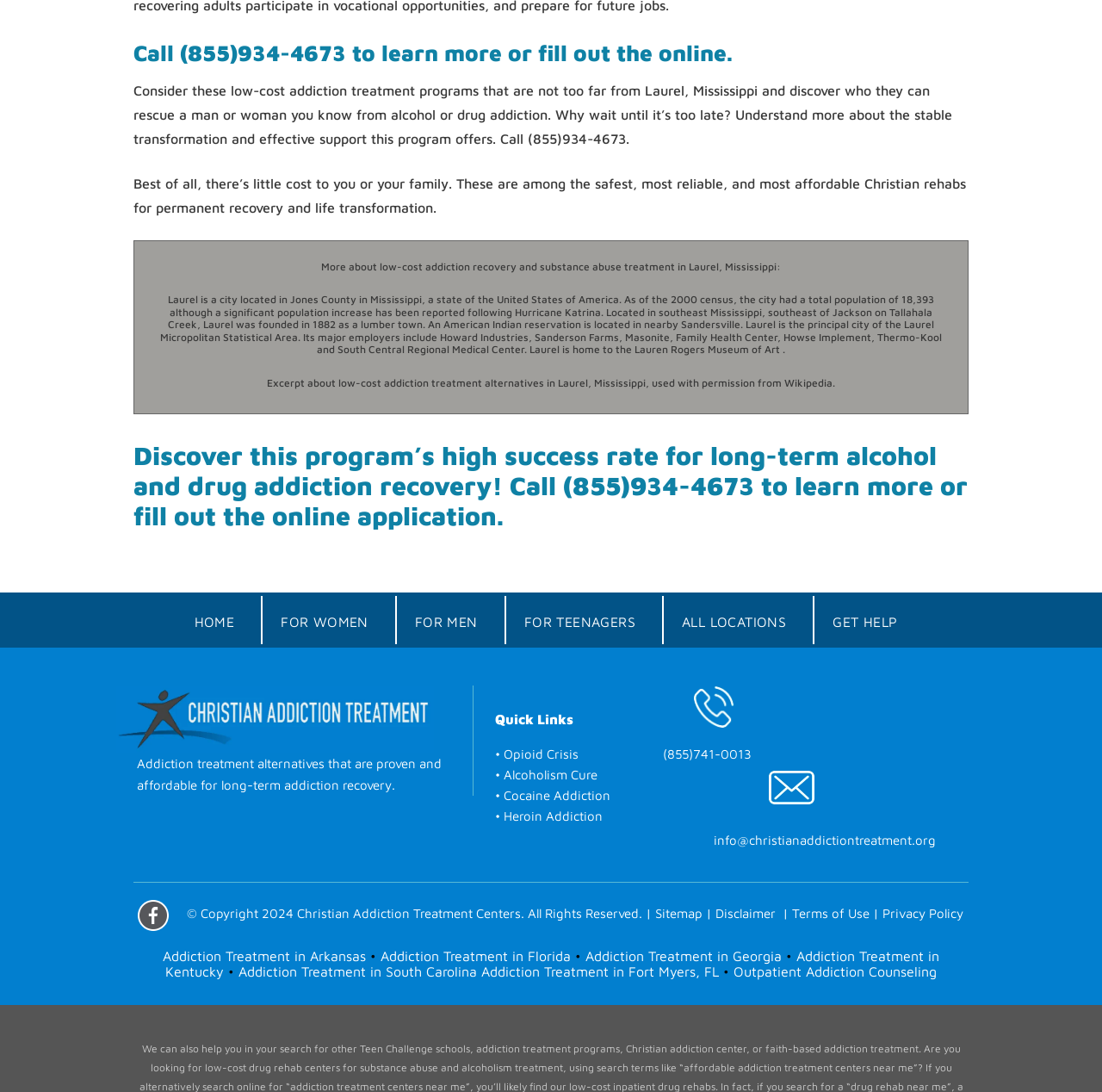Please find the bounding box coordinates of the section that needs to be clicked to achieve this instruction: "Learn about opioid crisis".

[0.449, 0.681, 0.594, 0.7]